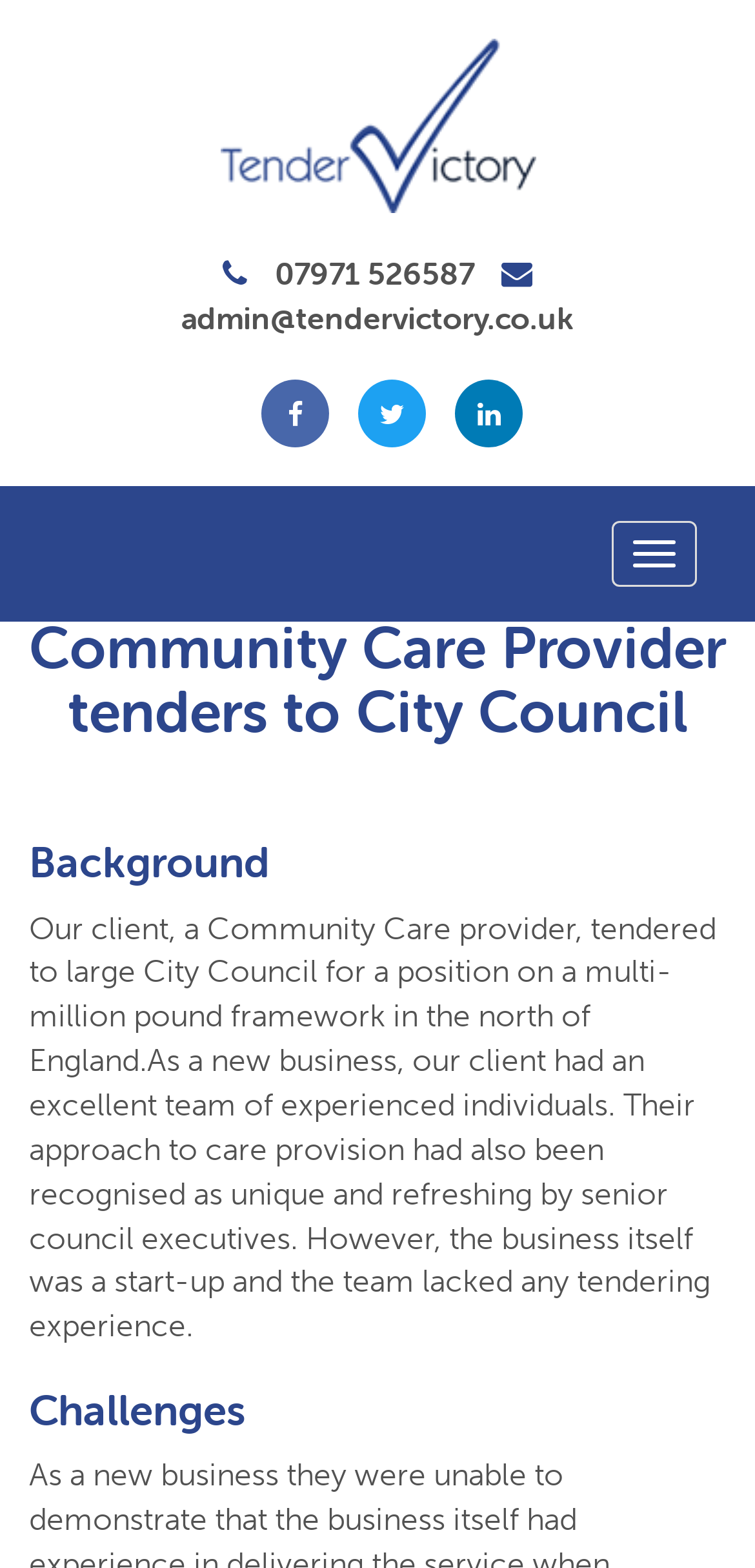Please find the bounding box coordinates for the clickable element needed to perform this instruction: "View the home page".

[0.064, 0.302, 0.151, 0.32]